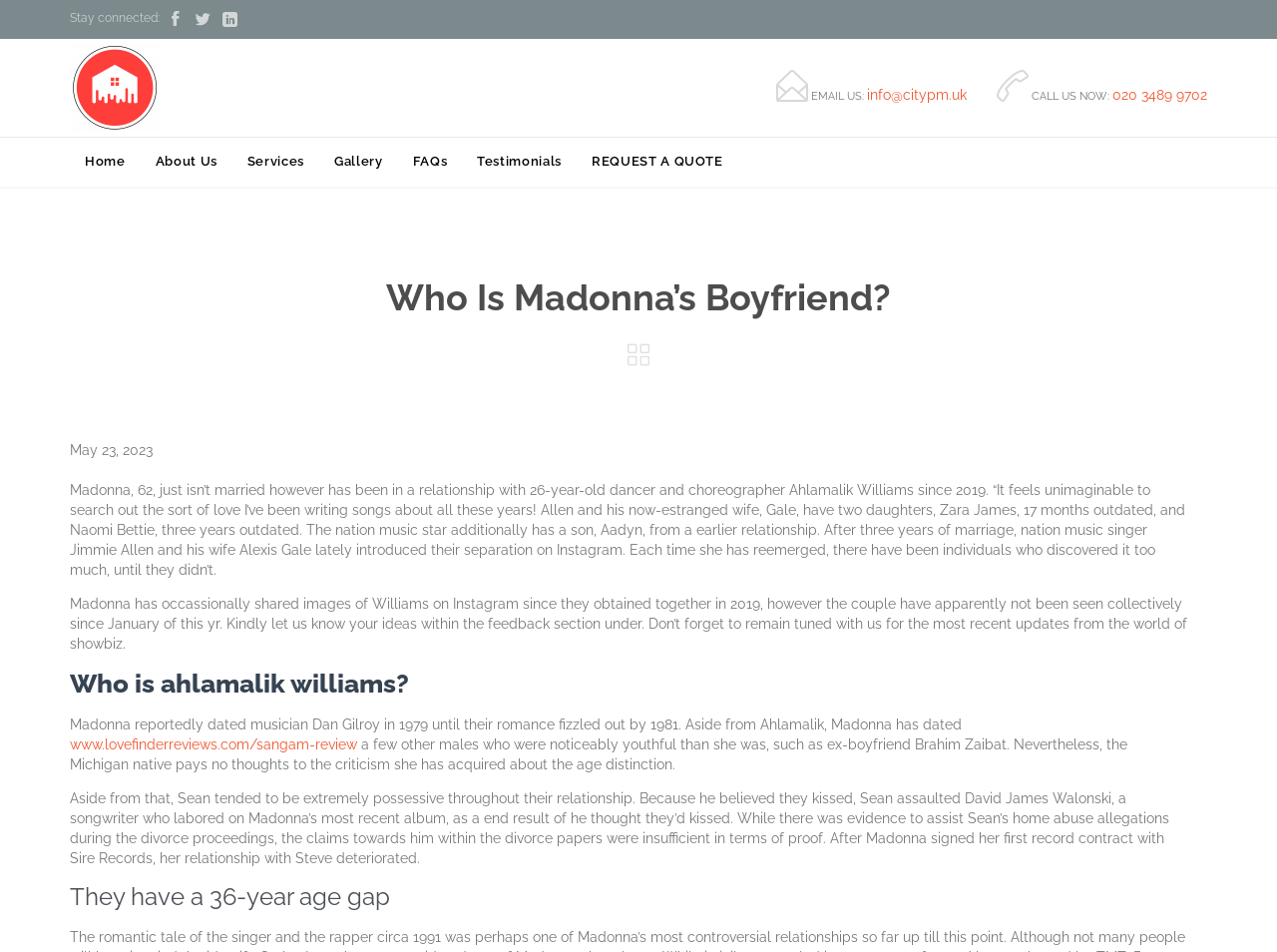Identify the bounding box for the UI element specified in this description: "020 3489 9702". The coordinates must be four float numbers between 0 and 1, formatted as [left, top, right, bottom].

[0.871, 0.091, 0.945, 0.108]